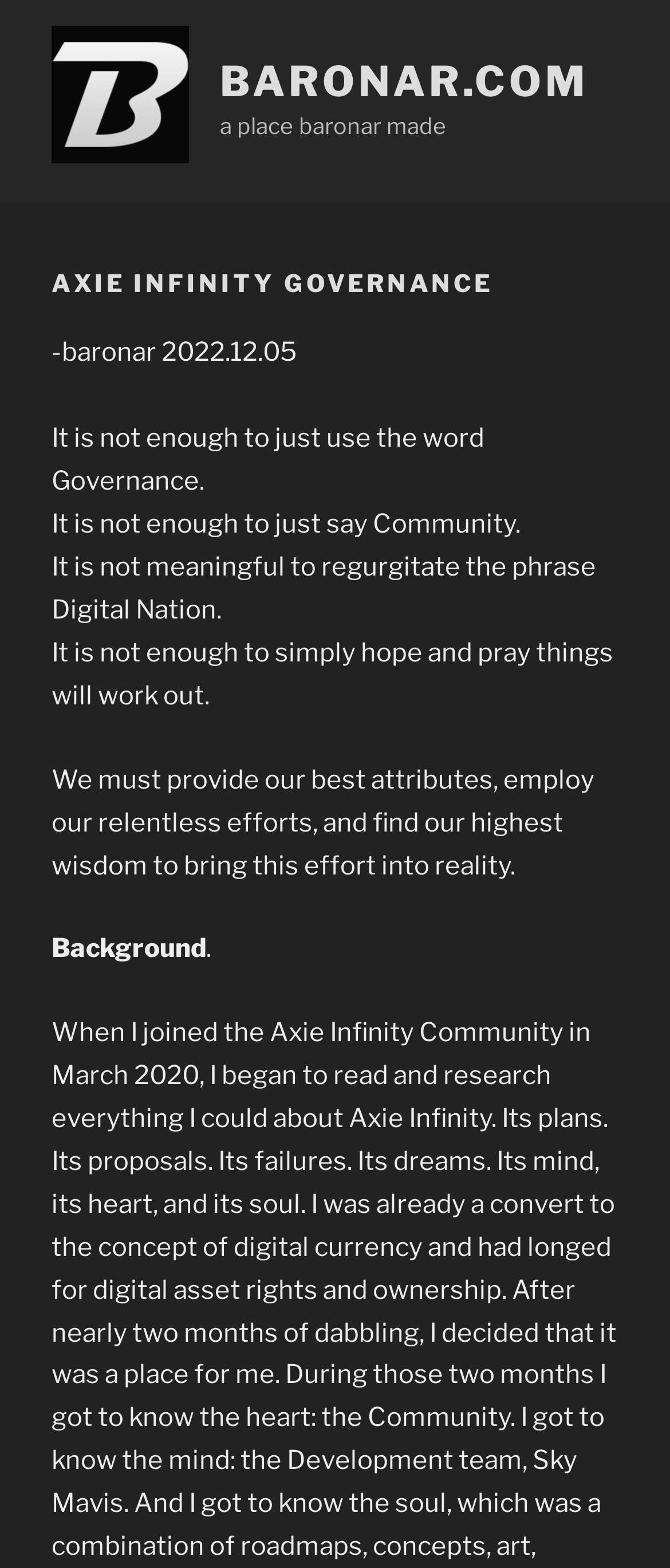How many paragraphs of text are there on the webpage?
Please give a detailed and elaborate answer to the question based on the image.

By carefully examining the webpage's content, I can see that there are six paragraphs of text, each starting with a new line and having a distinct thought or idea. These paragraphs are separated by a blank line, making it clear that they are individual paragraphs.